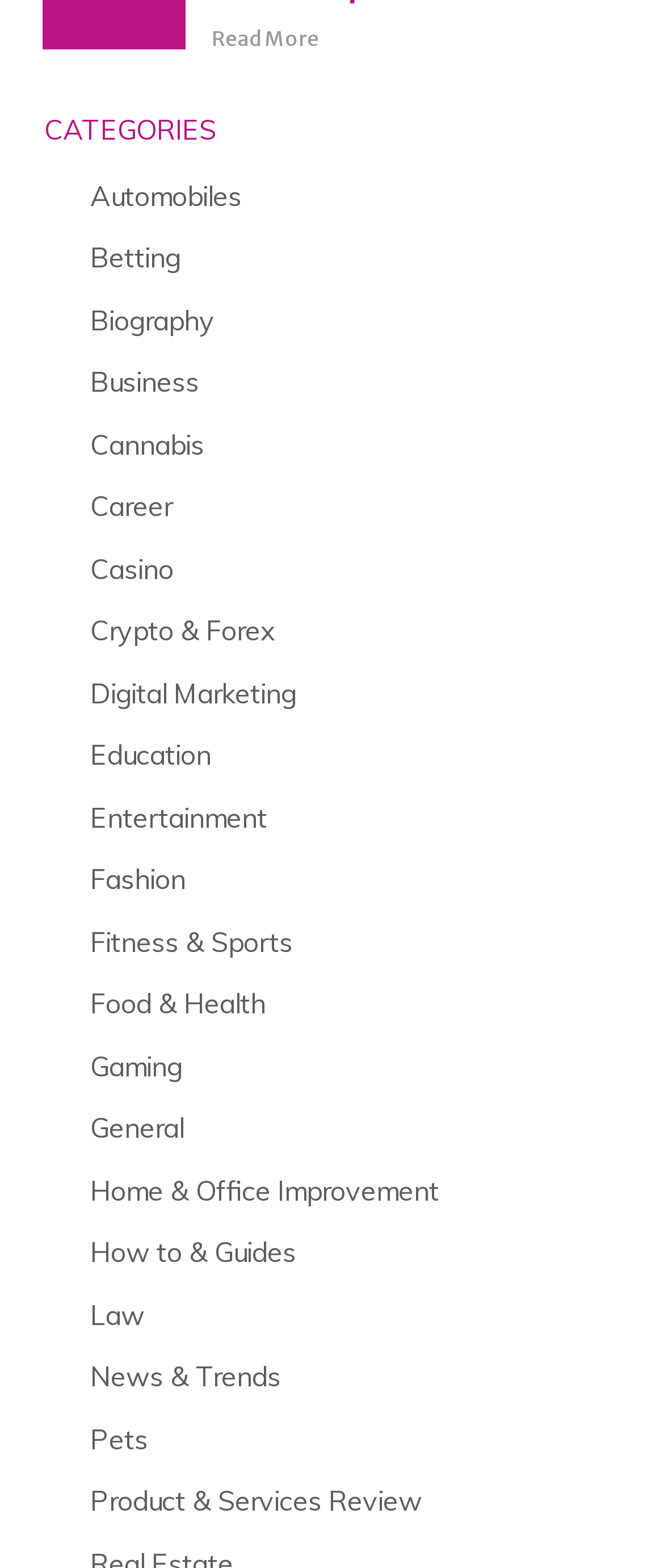Provide the bounding box coordinates for the UI element described in this sentence: "Digital Marketing". The coordinates should be four float values between 0 and 1, i.e., [left, top, right, bottom].

[0.136, 0.425, 0.446, 0.46]